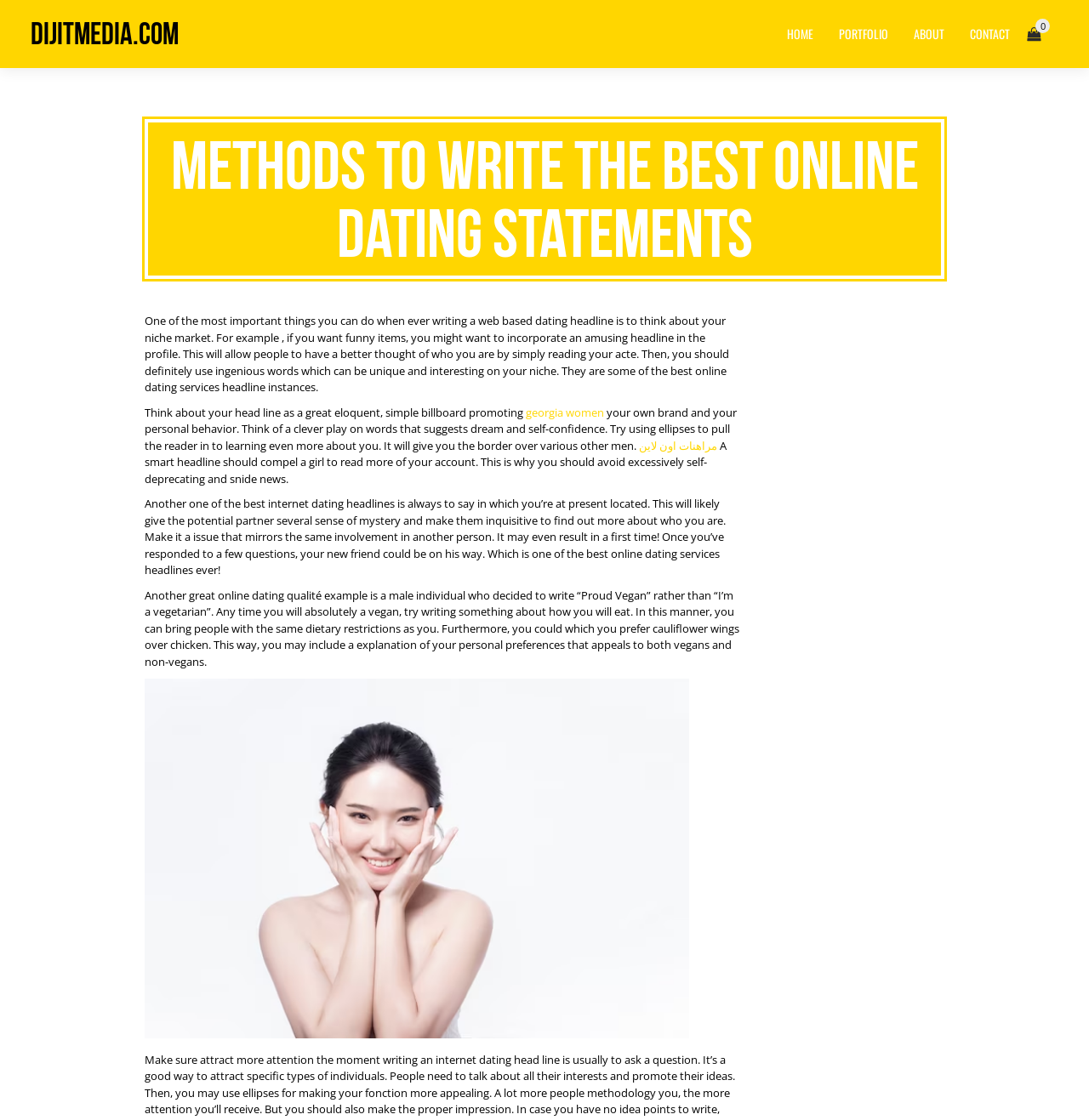What is the website's name?
Please use the visual content to give a single word or phrase answer.

DijitMedia.com